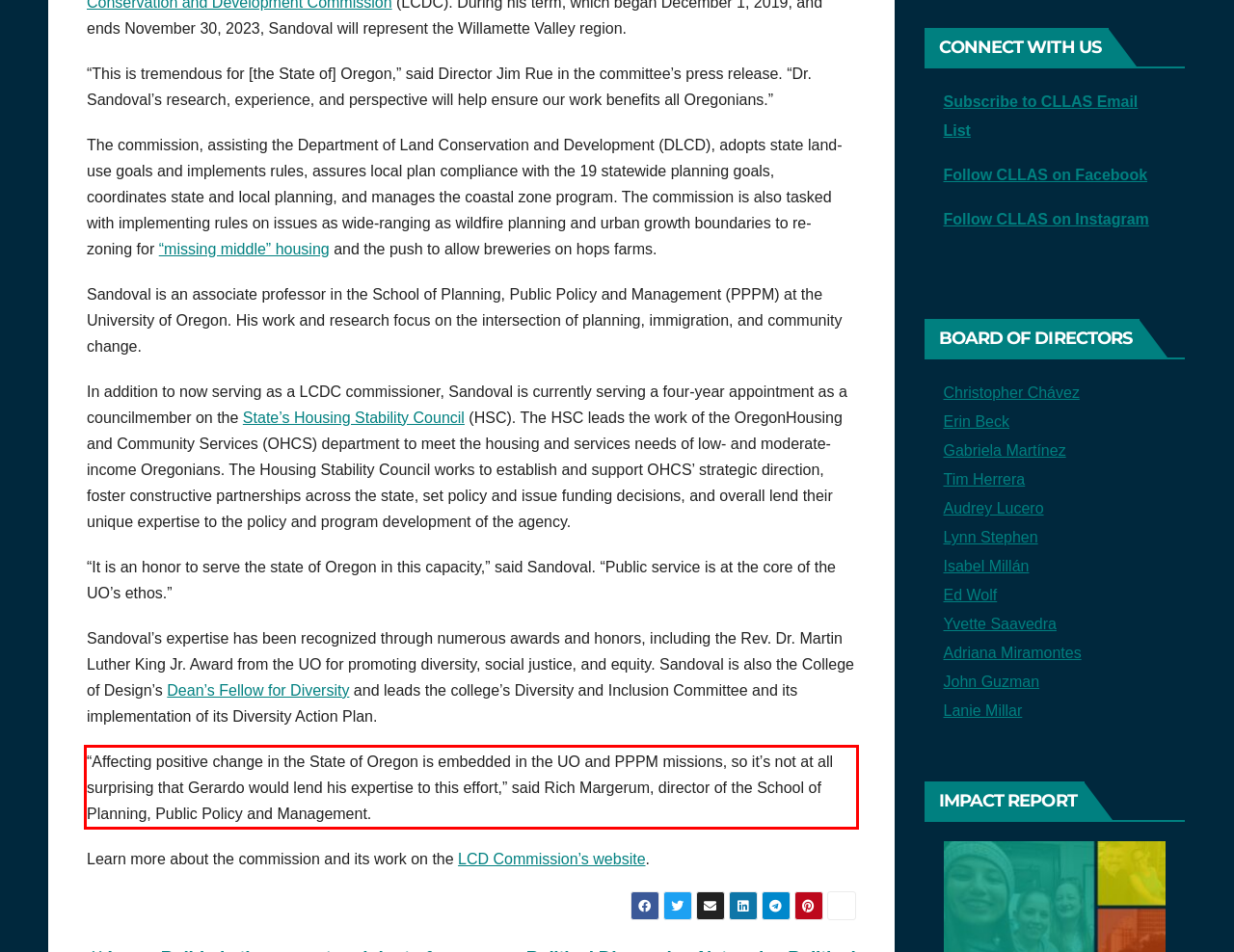In the given screenshot, locate the red bounding box and extract the text content from within it.

“Affecting positive change in the State of Oregon is embedded in the UO and PPPM missions, so it’s not at all surprising that Gerardo would lend his expertise to this effort,” said Rich Margerum, director of the School of Planning, Public Policy and Management.